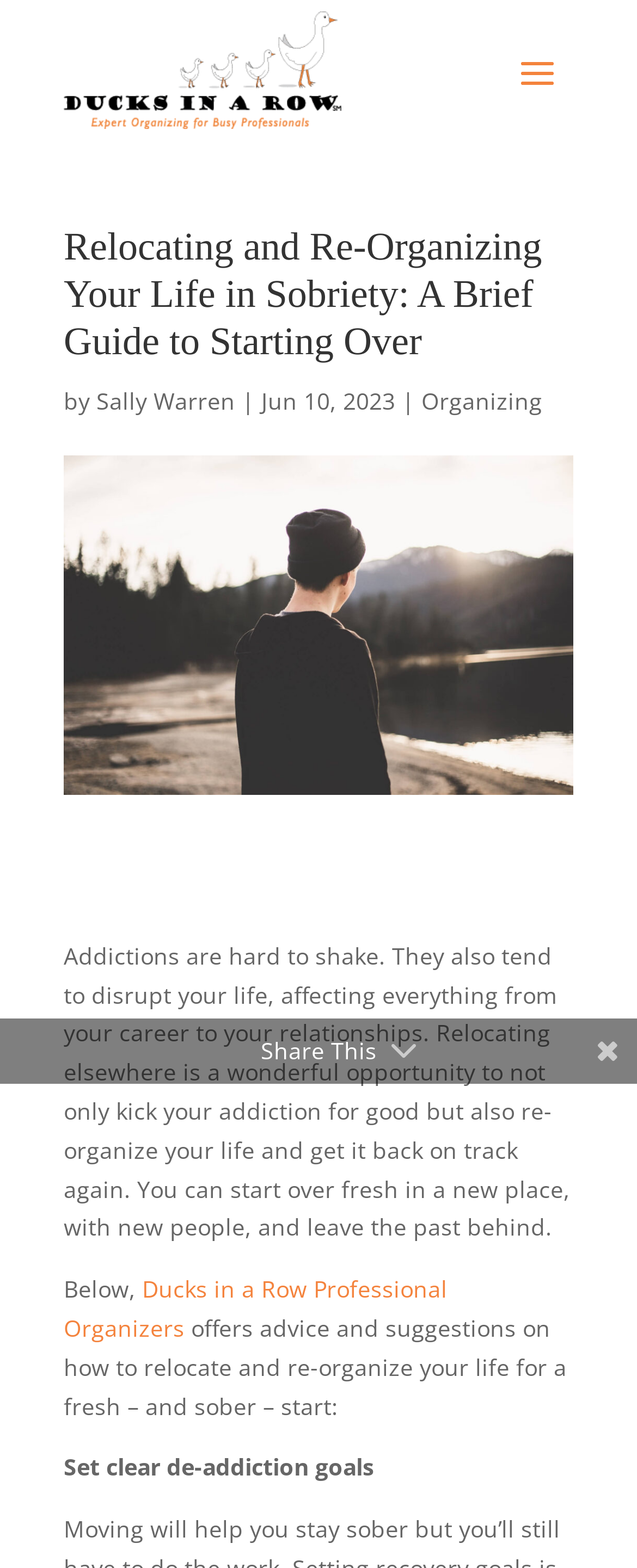Offer a thorough description of the webpage.

The webpage is about relocating and re-organizing one's life in sobriety, with a brief guide to starting over. At the top, there is a heading with the title "Relocating and Re-Organizing Your Life in Sobriety: A Brief Guide to Starting Over" followed by the author's name "Sally Warren" and the date "Jun 10, 2023". 

Below the title, there is an image related to the topic. 

The main content of the webpage starts with a paragraph explaining how addictions can disrupt one's life and how relocating can be an opportunity to start over fresh. 

Following this introduction, there is a link to "Ducks in a Row Professional Organizers" which offers advice and suggestions on how to relocate and re-organize one's life for a fresh and sober start. 

The webpage then lists some advice, starting with "Set clear de-addiction goals". 

On the right side of the page, there is a "Share This" button.